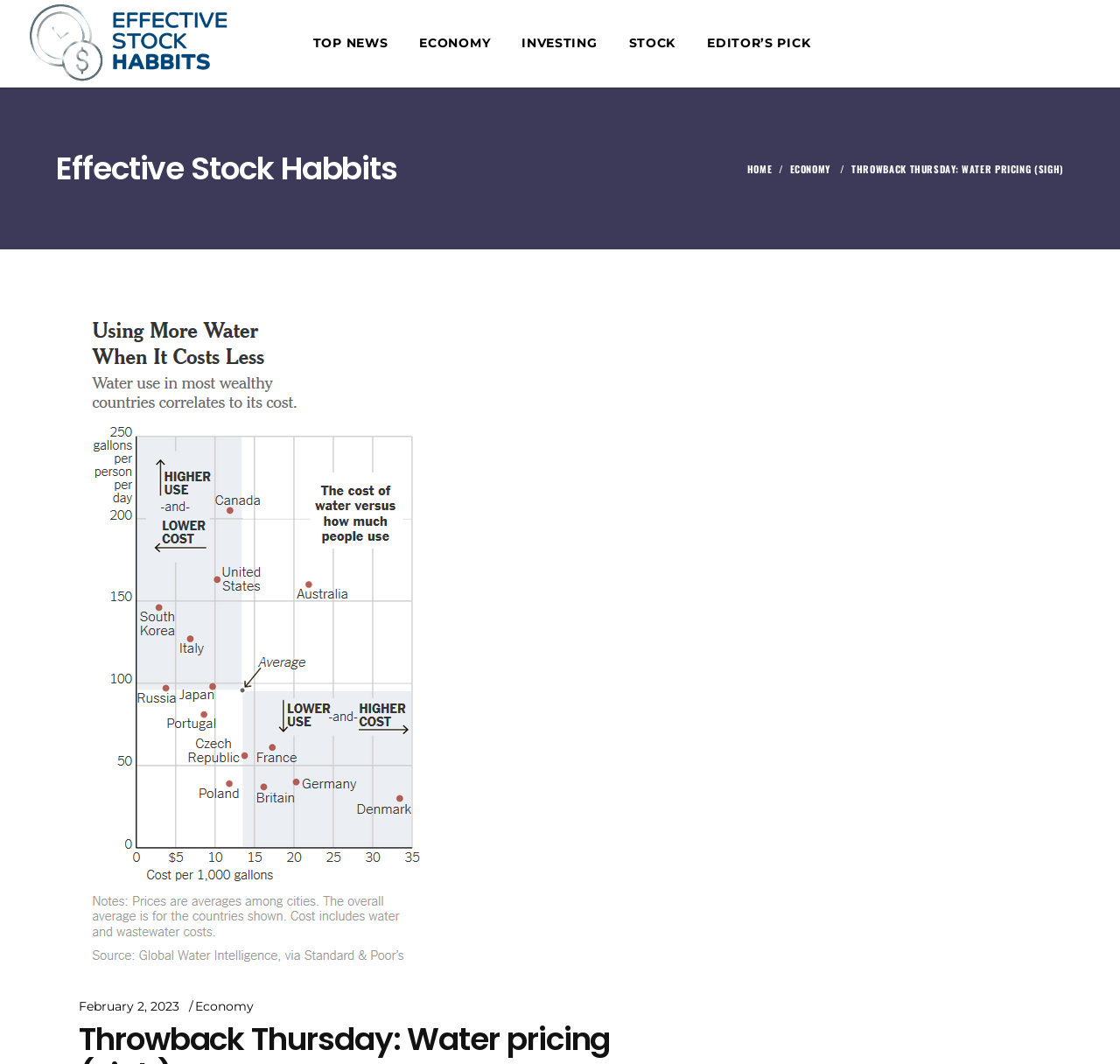Analyze the image and provide a detailed answer to the question: What is the date of the article?

I found the date of the article by looking at the link element with the text 'February 2, 2023' which is likely to be the publication date of the article.